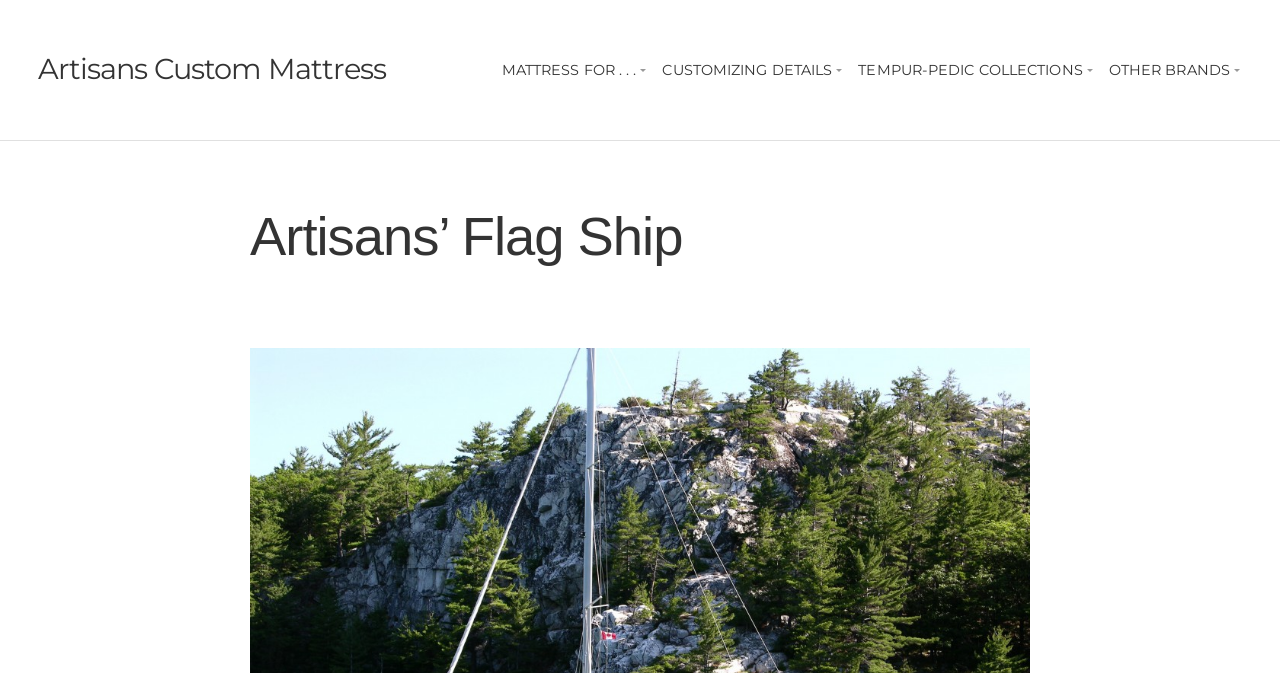Please give a succinct answer using a single word or phrase:
What is the first link on the top of the page?

MATTRESS FOR...